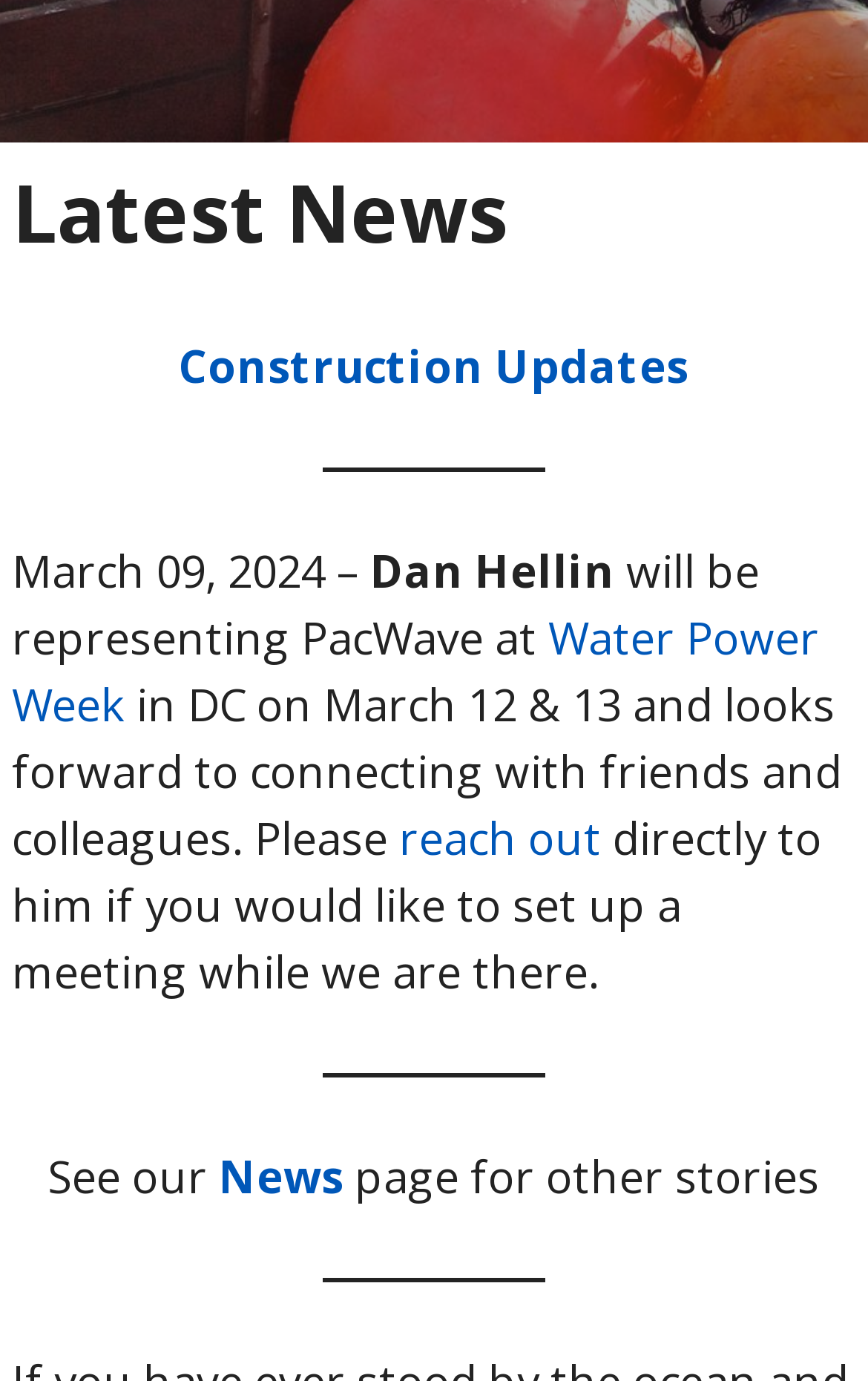Determine the bounding box coordinates for the HTML element mentioned in the following description: "Construction Updates". The coordinates should be a list of four floats ranging from 0 to 1, represented as [left, top, right, bottom].

[0.206, 0.243, 0.794, 0.287]